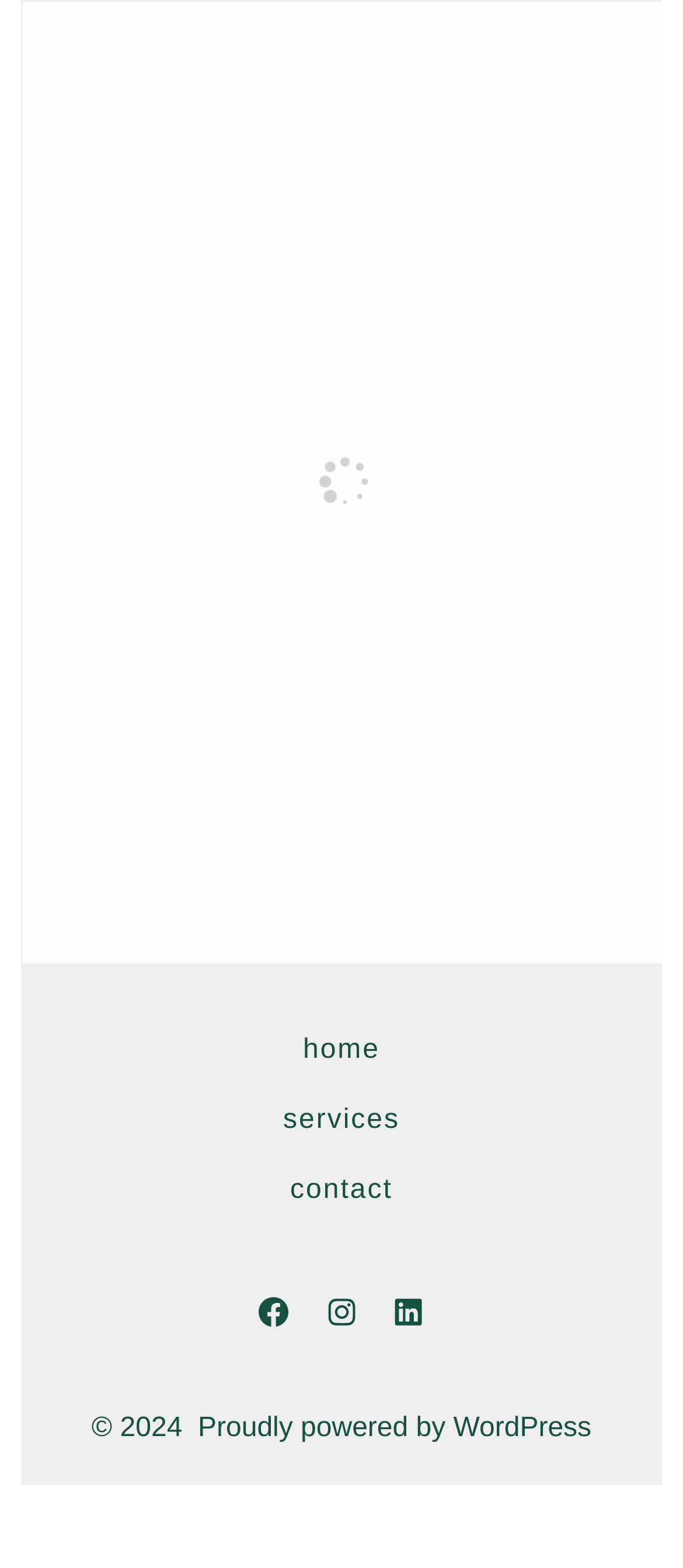Using the element description: "Contact", determine the bounding box coordinates for the specified UI element. The coordinates should be four float numbers between 0 and 1, [left, top, right, bottom].

[0.4, 0.794, 0.6, 0.839]